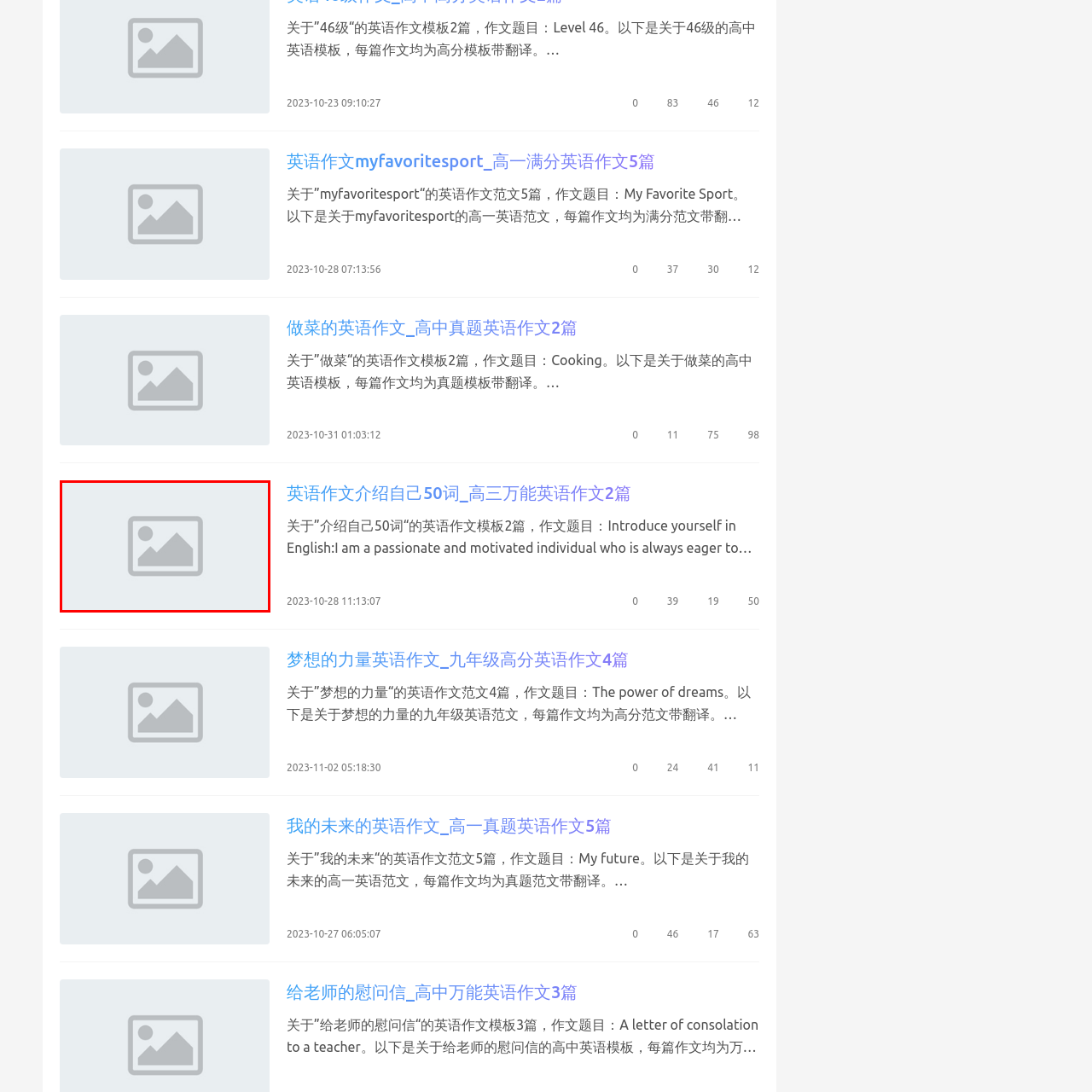Offer a detailed caption for the image that is surrounded by the red border.

The image represents a section of an educational webpage featuring a link to an English essay titled "关于'介绍自己50词'的英语作文模板2篇" (About "Introduce Yourself in 50 Words" English Essay Template: 2 Essays). This essay is designed for high school students and provides a high-scoring template along with translations. The layout includes the date of publication as "2023-10-28" and information about interactions such as views, comments, favorites, and likes, inviting readers to engage with the content.